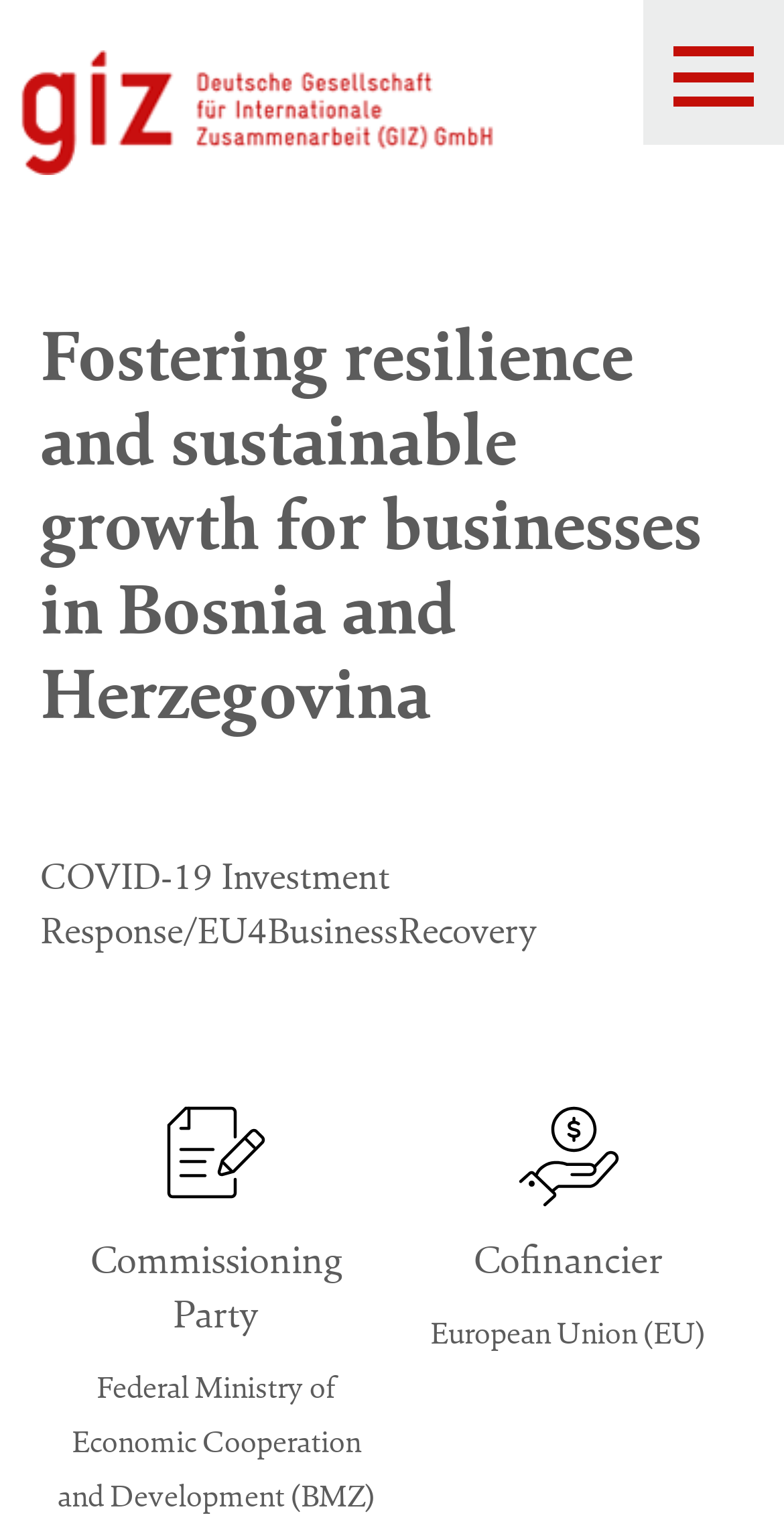Using the information shown in the image, answer the question with as much detail as possible: What is the person doing in the workshop?

The person in the workshop is operating a grinder, as shown in the image below the navigation section, where sparks are coming out of it.